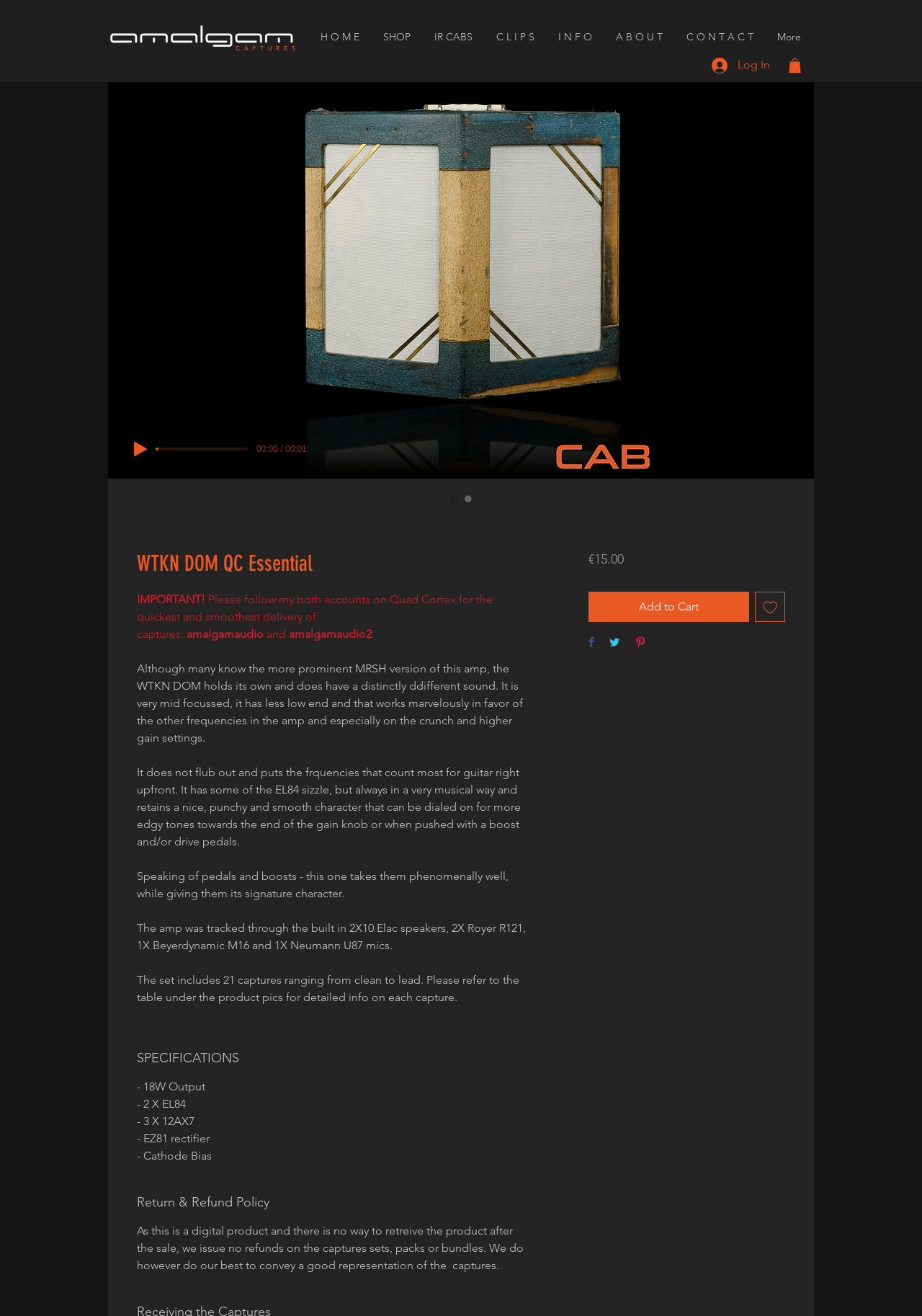Please provide a comprehensive answer to the question based on the screenshot: What is the price of the product?

The price of the product is displayed on the webpage, and it is €15.00, which is located below the 'Add to Cart' button.